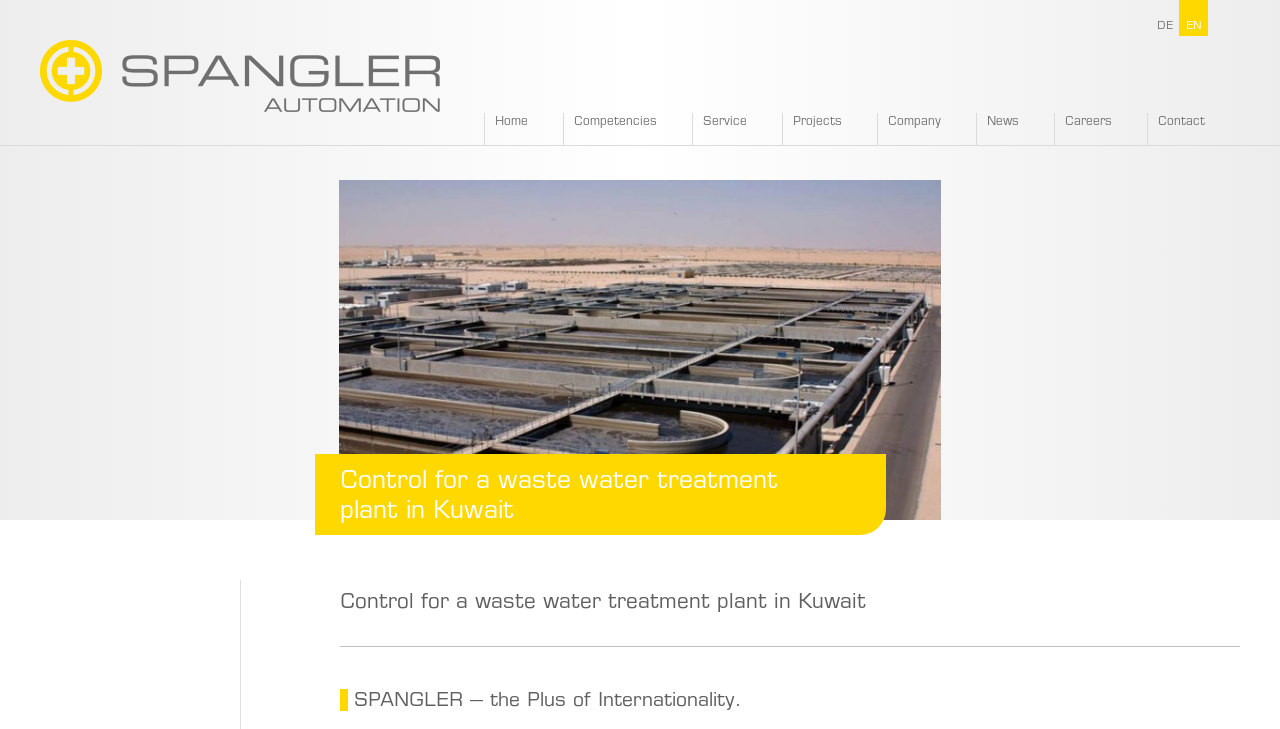What is the benefit of SPANGLER?
Using the image provided, answer with just one word or phrase.

Internationality